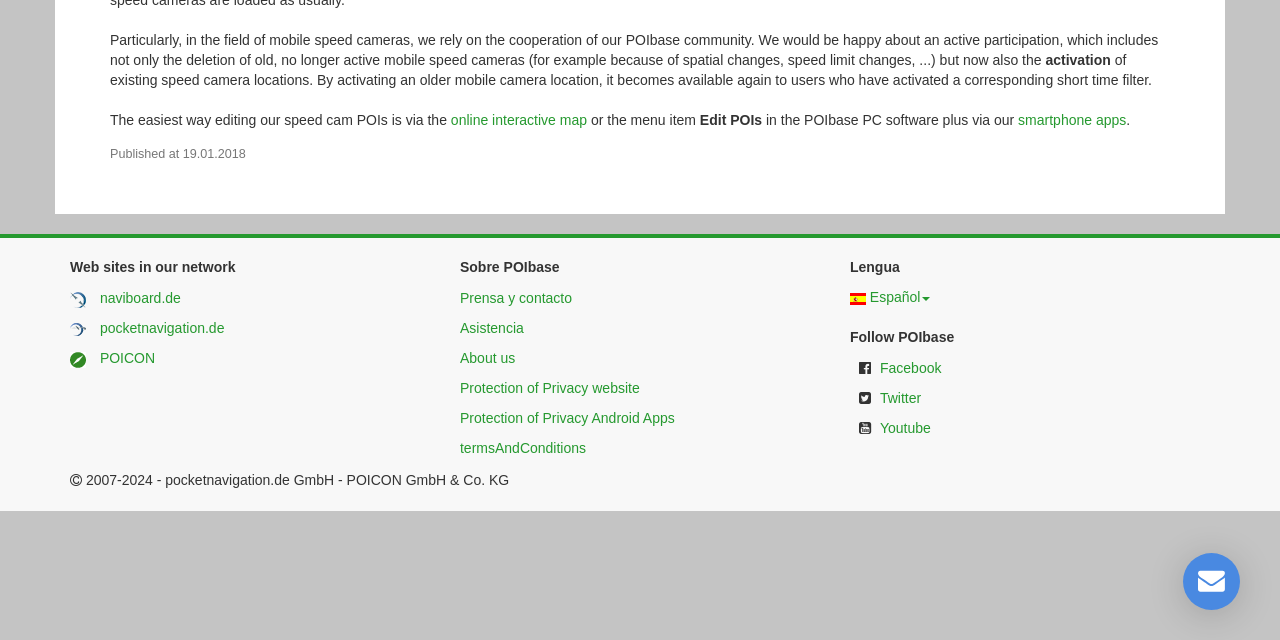Using the webpage screenshot, locate the HTML element that fits the following description and provide its bounding box: "termsAndConditions".

[0.359, 0.688, 0.458, 0.713]